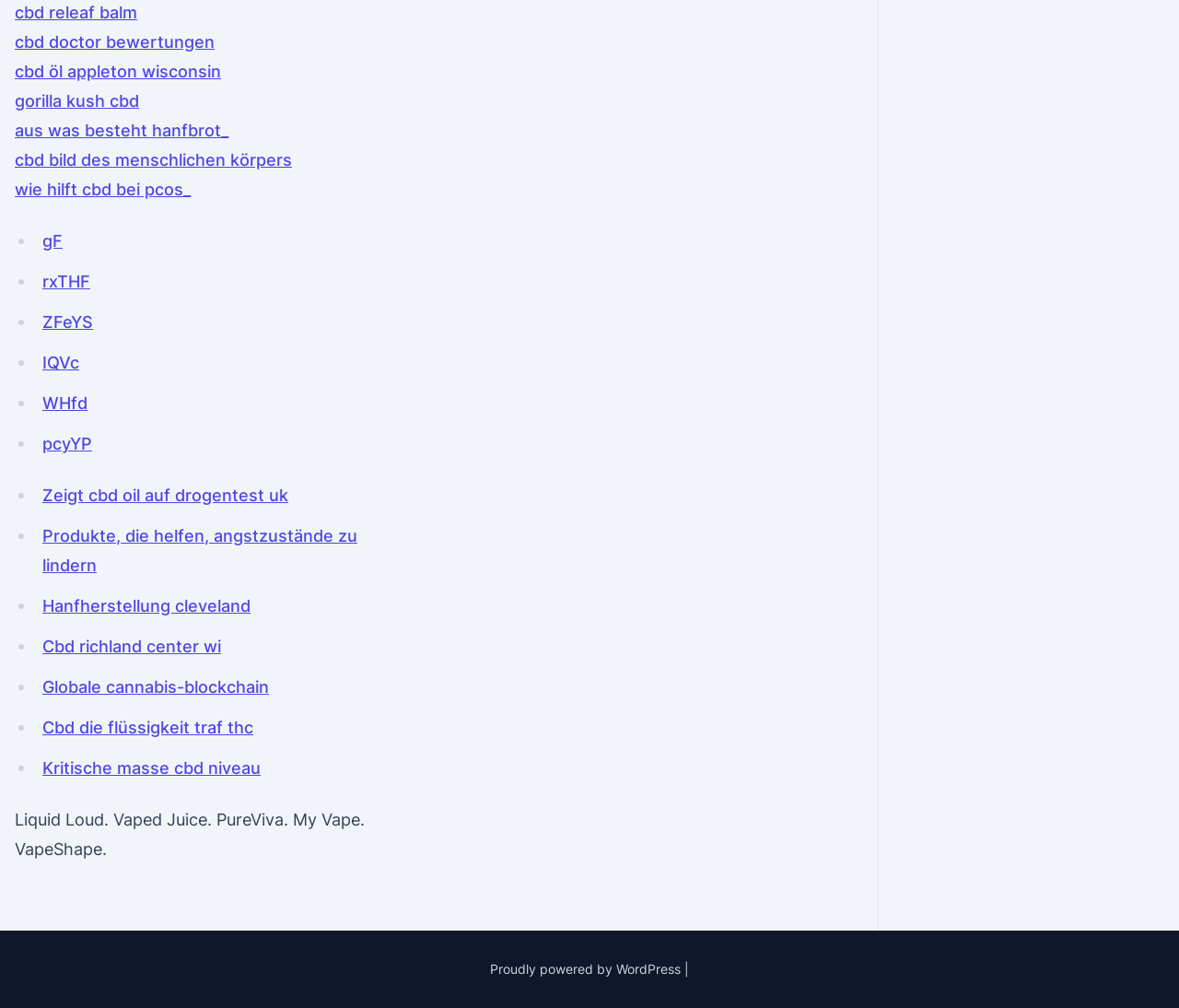Respond with a single word or phrase for the following question: 
How many columns of links are there on the webpage?

2